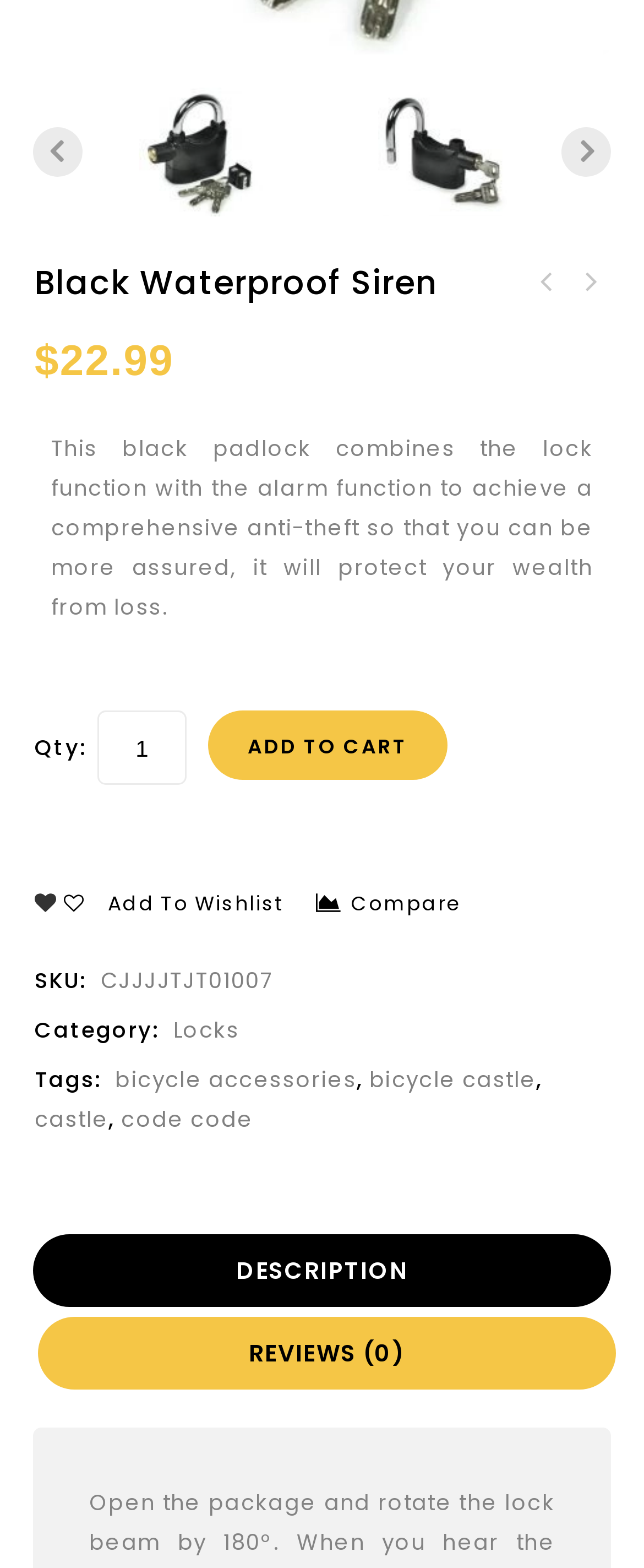How much does the product cost?
Identify the answer in the screenshot and reply with a single word or phrase.

$22.99